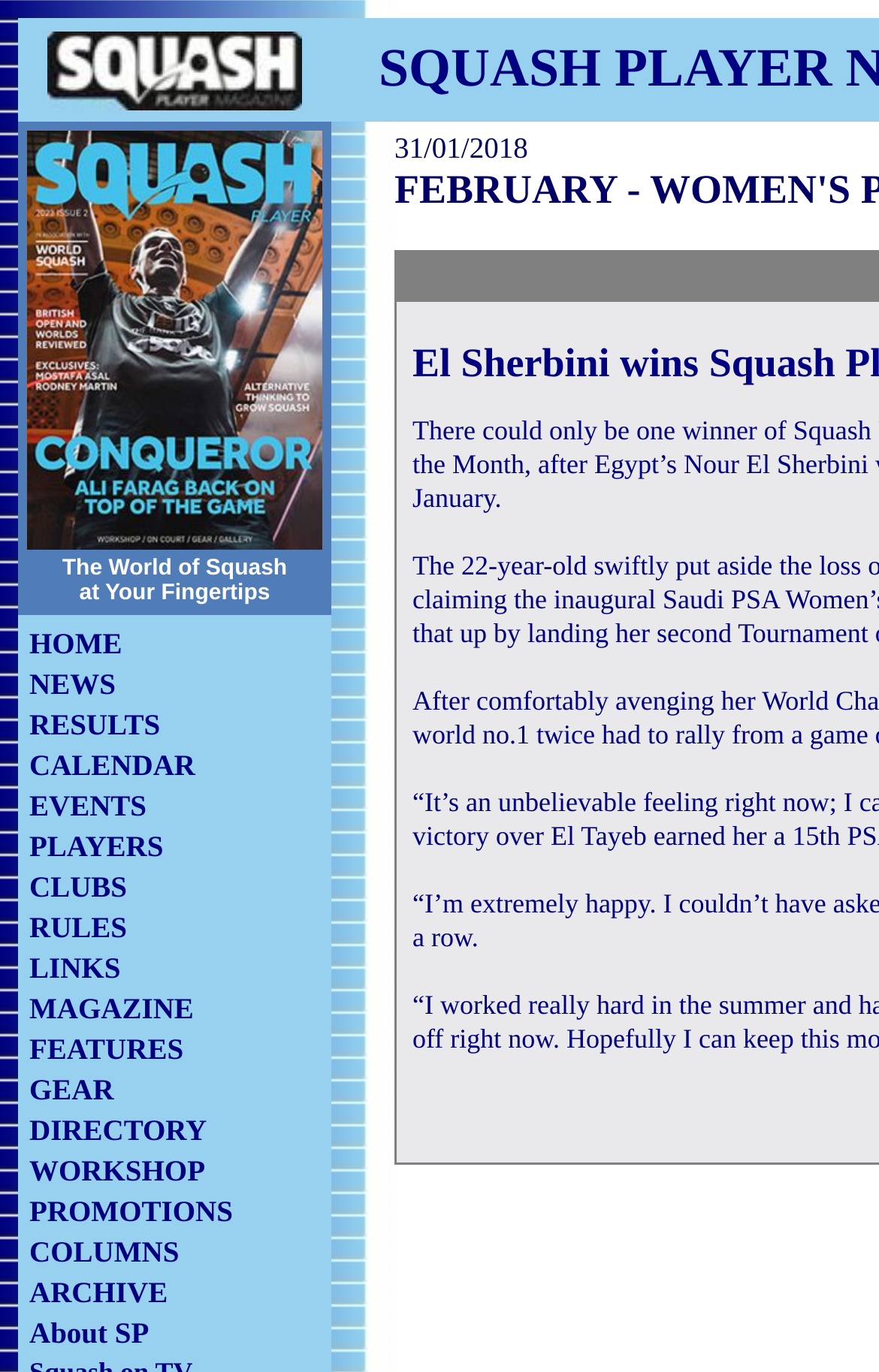Specify the bounding box coordinates of the element's area that should be clicked to execute the given instruction: "Click on the HOME link". The coordinates should be four float numbers between 0 and 1, i.e., [left, top, right, bottom].

[0.033, 0.456, 0.139, 0.481]